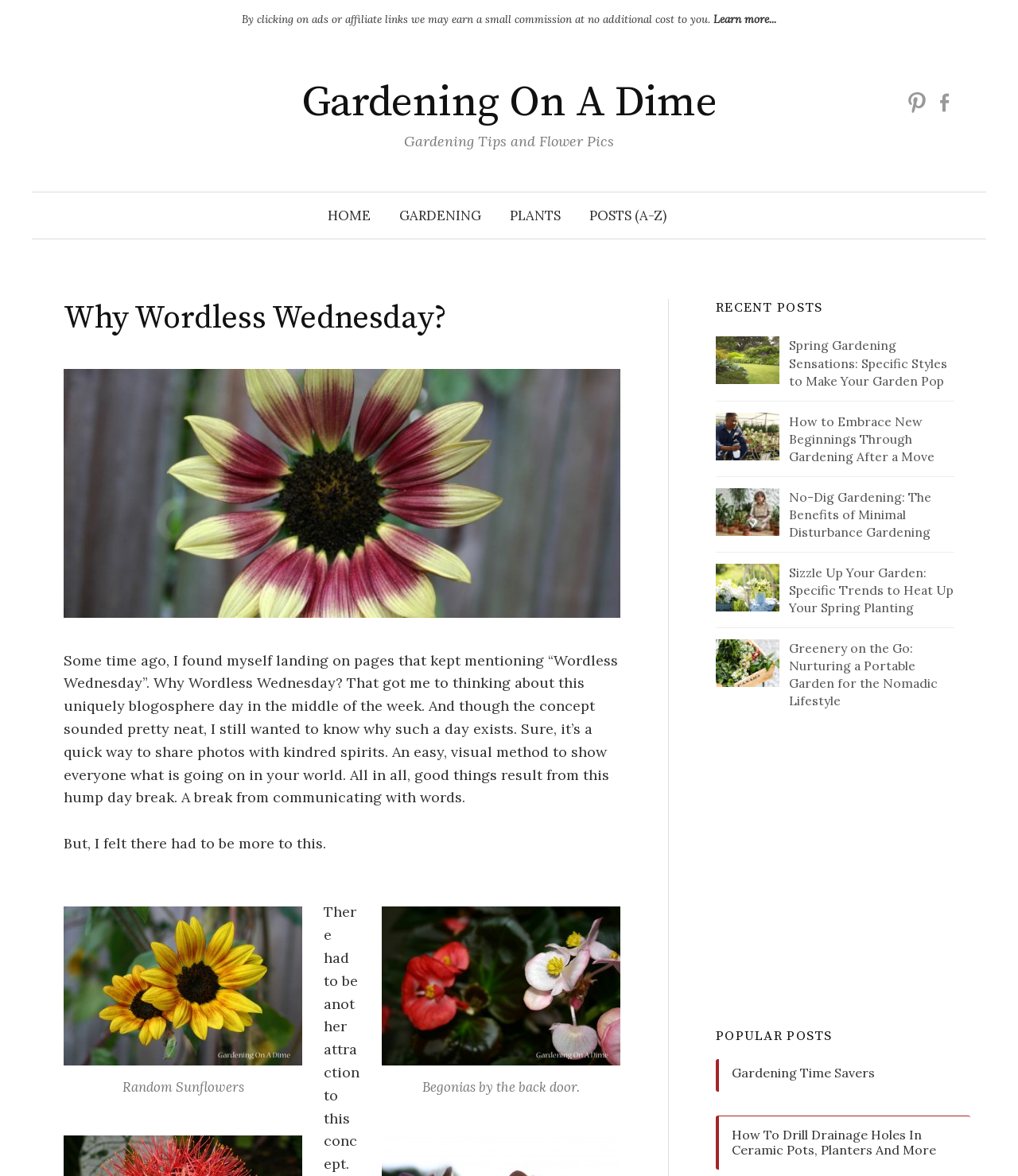Provide an in-depth description of the elements and layout of the webpage.

This webpage is about gardening and features a blog post titled "Why Wordless Wednesday?" The page has a header section with links to "HOME", "GARDENING", "PLANTS", and "POSTS (A-Z)". Below the header, there is a section with a heading "Why Wordless Wednesday?" that includes an image of a sunflower and a paragraph of text explaining the concept of Wordless Wednesday.

To the right of the header, there are social media links to Pinterest and Facebook. Below the "Why Wordless Wednesday?" section, there are two columns of content. The left column features a series of images with captions, including sunflowers, begonias, and other plants. The right column has a heading "RECENT POSTS" and lists several article titles with accompanying images, such as "Assorted Plants With Trees Spring Gardening Sensations" and "No-Dig Gardening: The Benefits of Minimal Disturbance Gardening".

Further down the page, there is a section with a heading "POPULAR POSTS" that lists more article titles, including "Gardening Time Savers" and "How To Drill Drainage Holes In Ceramic Pots, Planters And More". The page also has an advertisement section at the bottom. Throughout the page, there are several links to other articles and pages on the website, including "Gardening On A Dime" and "Learn more..." about affiliate links.